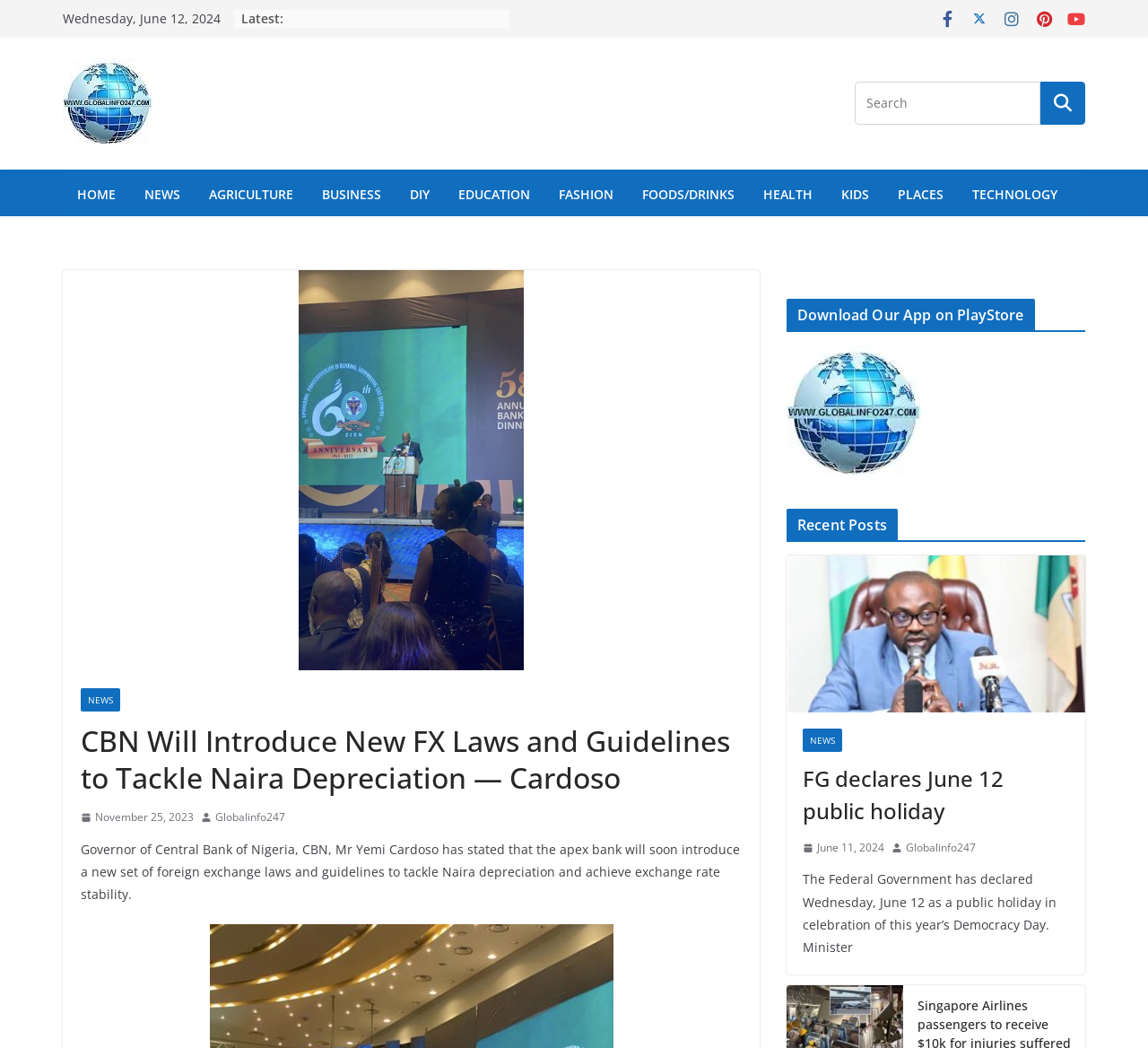Kindly provide the bounding box coordinates of the section you need to click on to fulfill the given instruction: "Share the post on Facebook".

[0.312, 0.262, 0.366, 0.282]